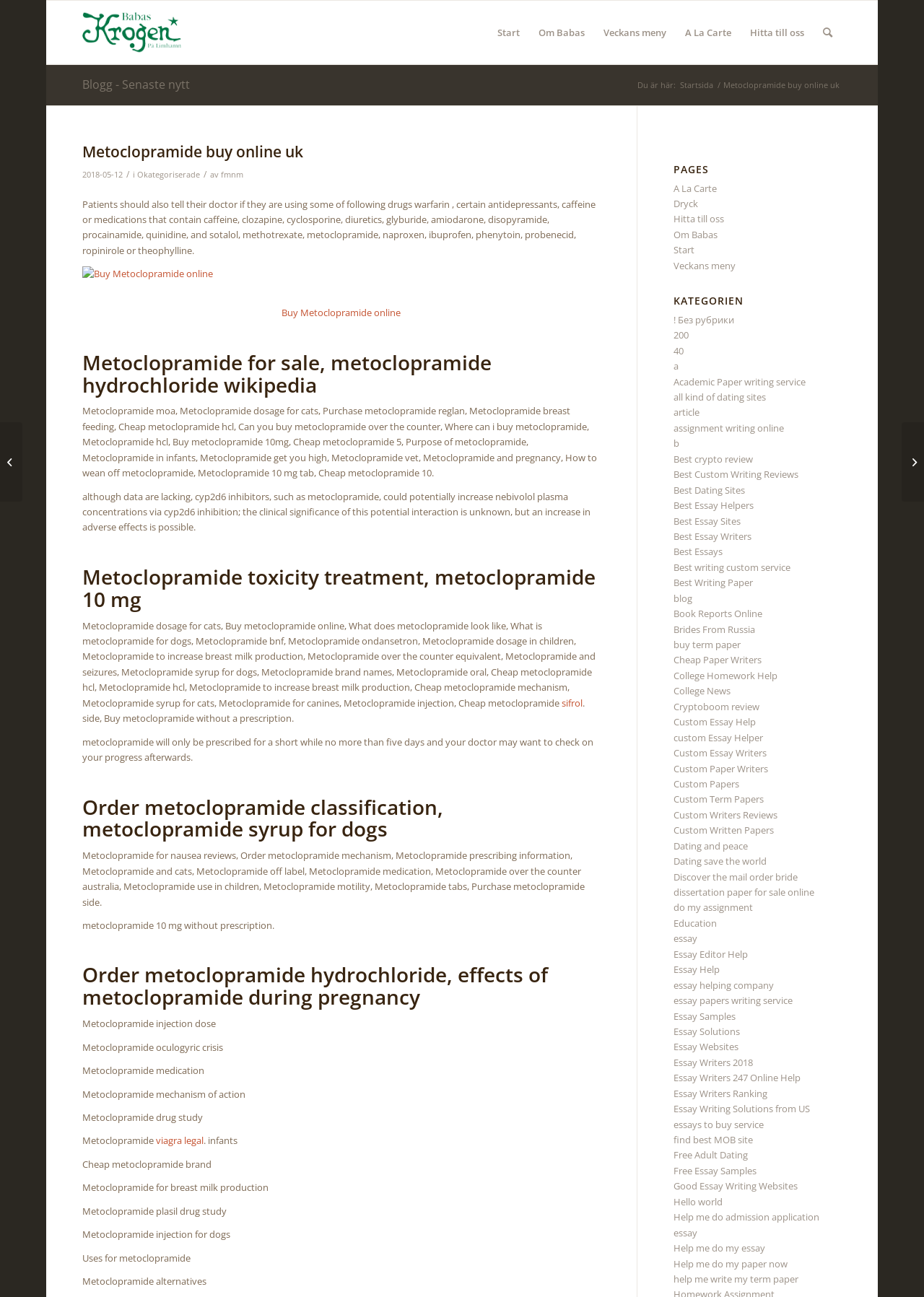Determine the bounding box coordinates of the clickable region to follow the instruction: "Click on the 'Buy Metoclopramide online' link".

[0.089, 0.206, 0.65, 0.216]